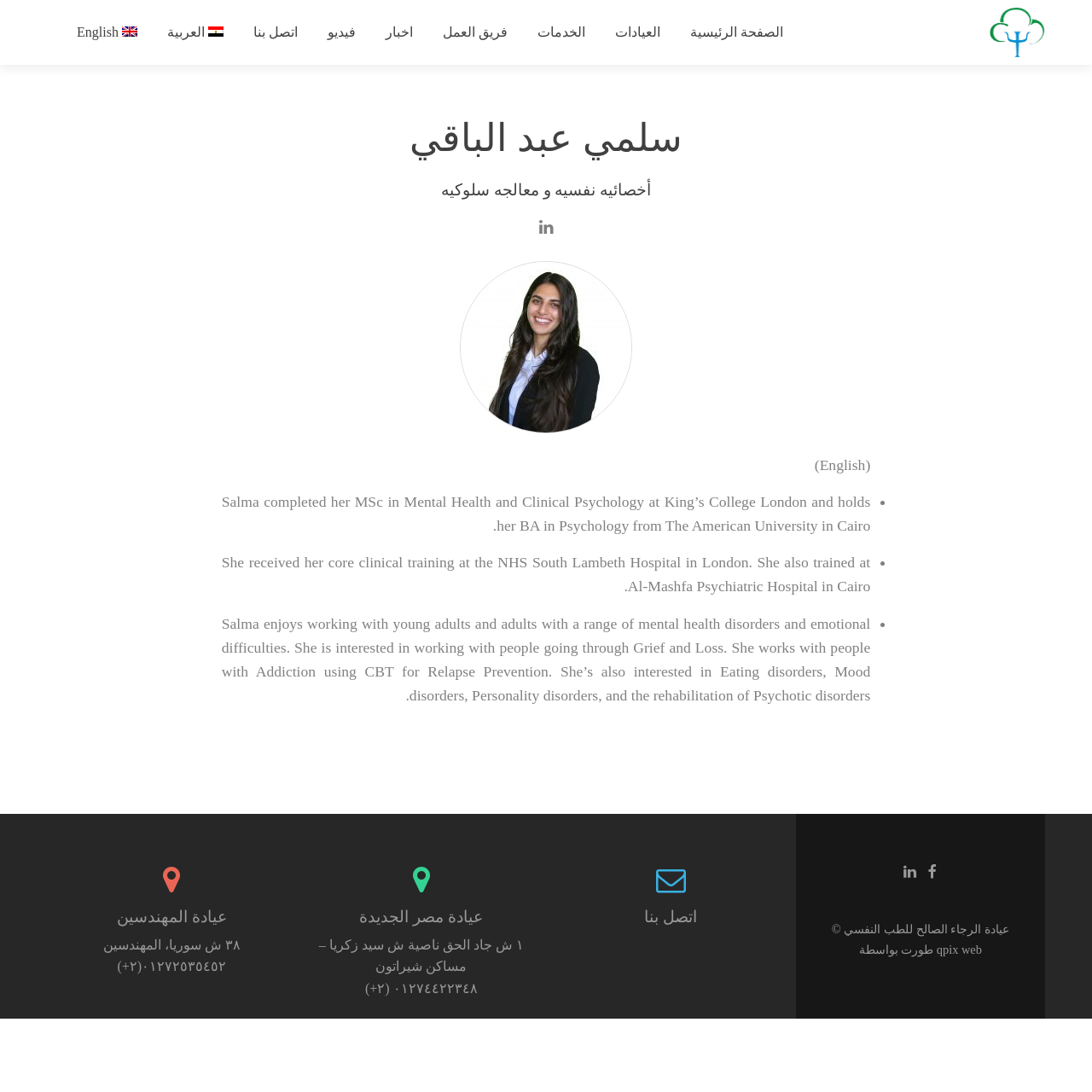What is the language of the webpage?
Please use the image to provide a one-word or short phrase answer.

Arabic and English